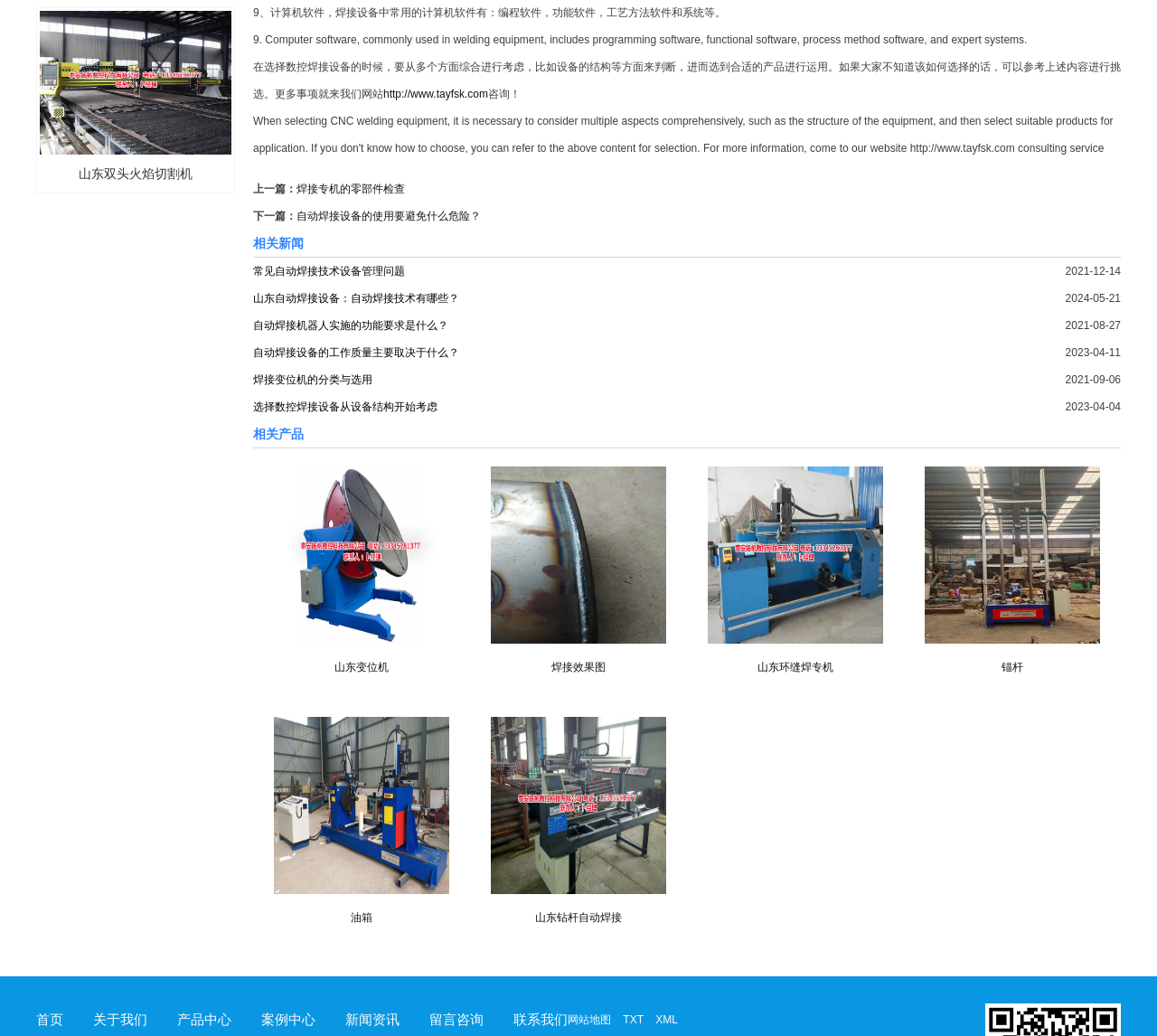Please identify the bounding box coordinates of the element's region that I should click in order to complete the following instruction: "View the related news". The bounding box coordinates consist of four float numbers between 0 and 1, i.e., [left, top, right, bottom].

[0.219, 0.222, 0.969, 0.249]